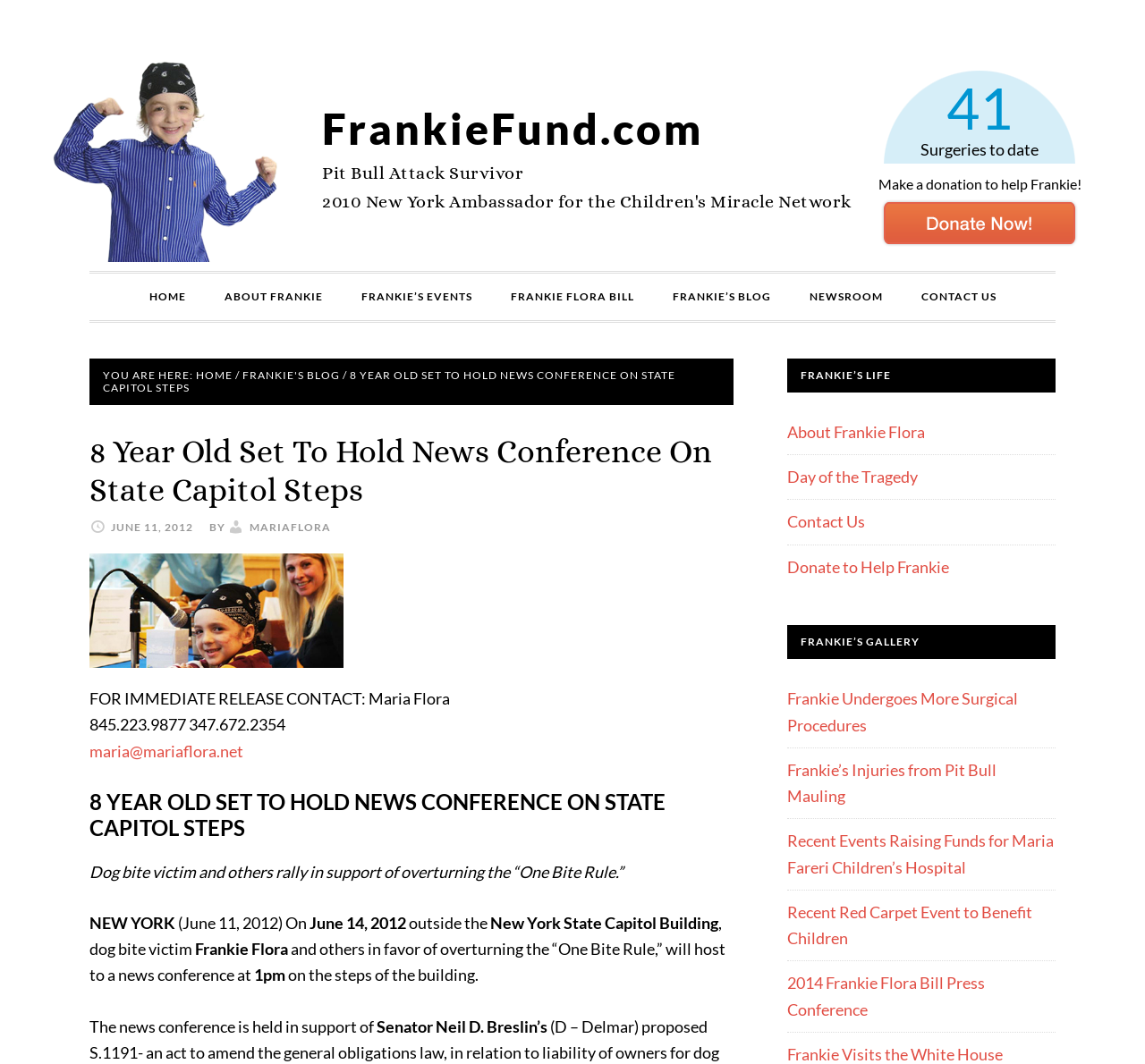What is the purpose of the news conference?
Refer to the image and respond with a one-word or short-phrase answer.

To support overturning the 'One Bite Rule'